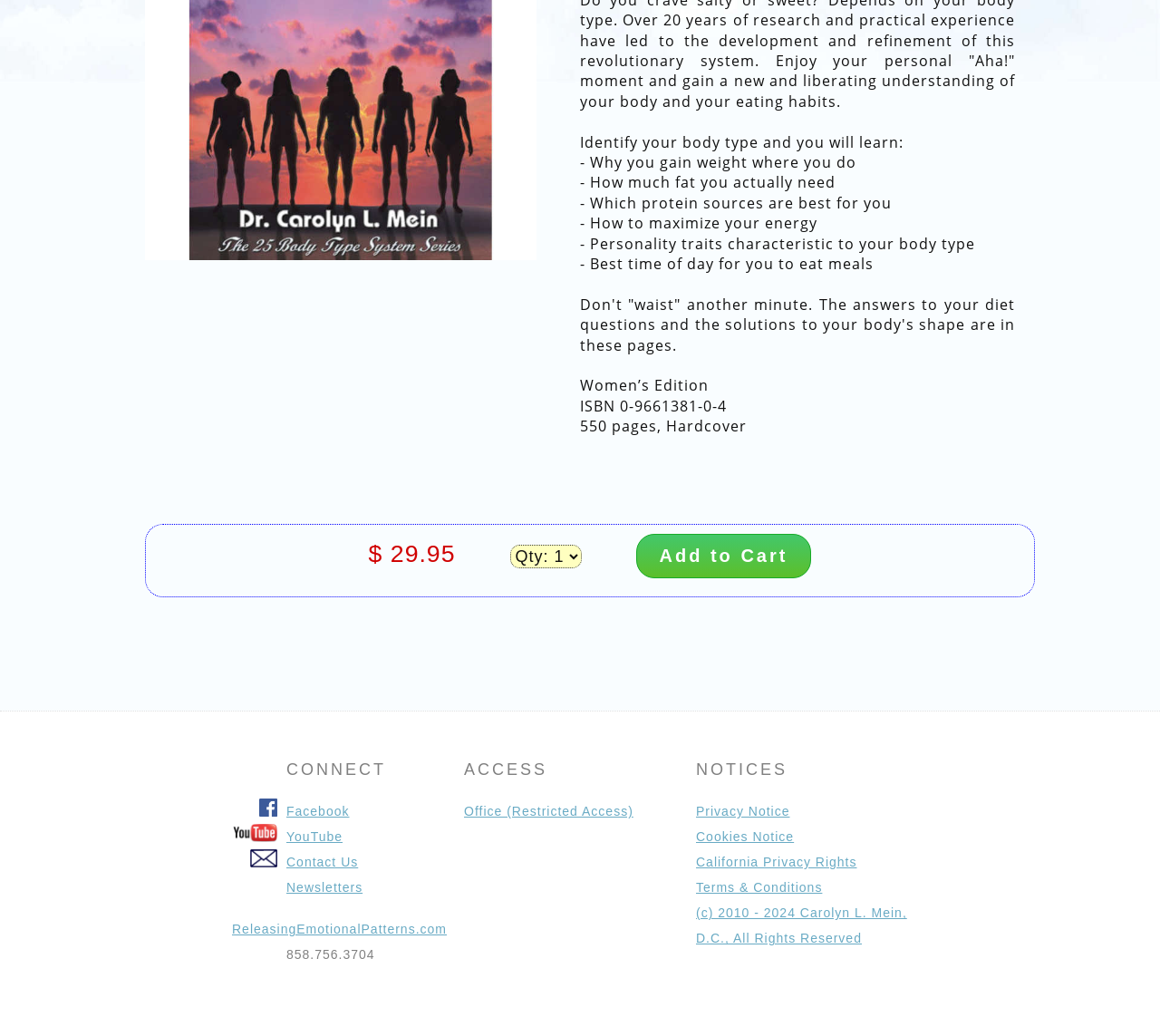Locate the bounding box of the UI element defined by this description: "Privacy Notice". The coordinates should be given as four float numbers between 0 and 1, formatted as [left, top, right, bottom].

[0.6, 0.776, 0.681, 0.79]